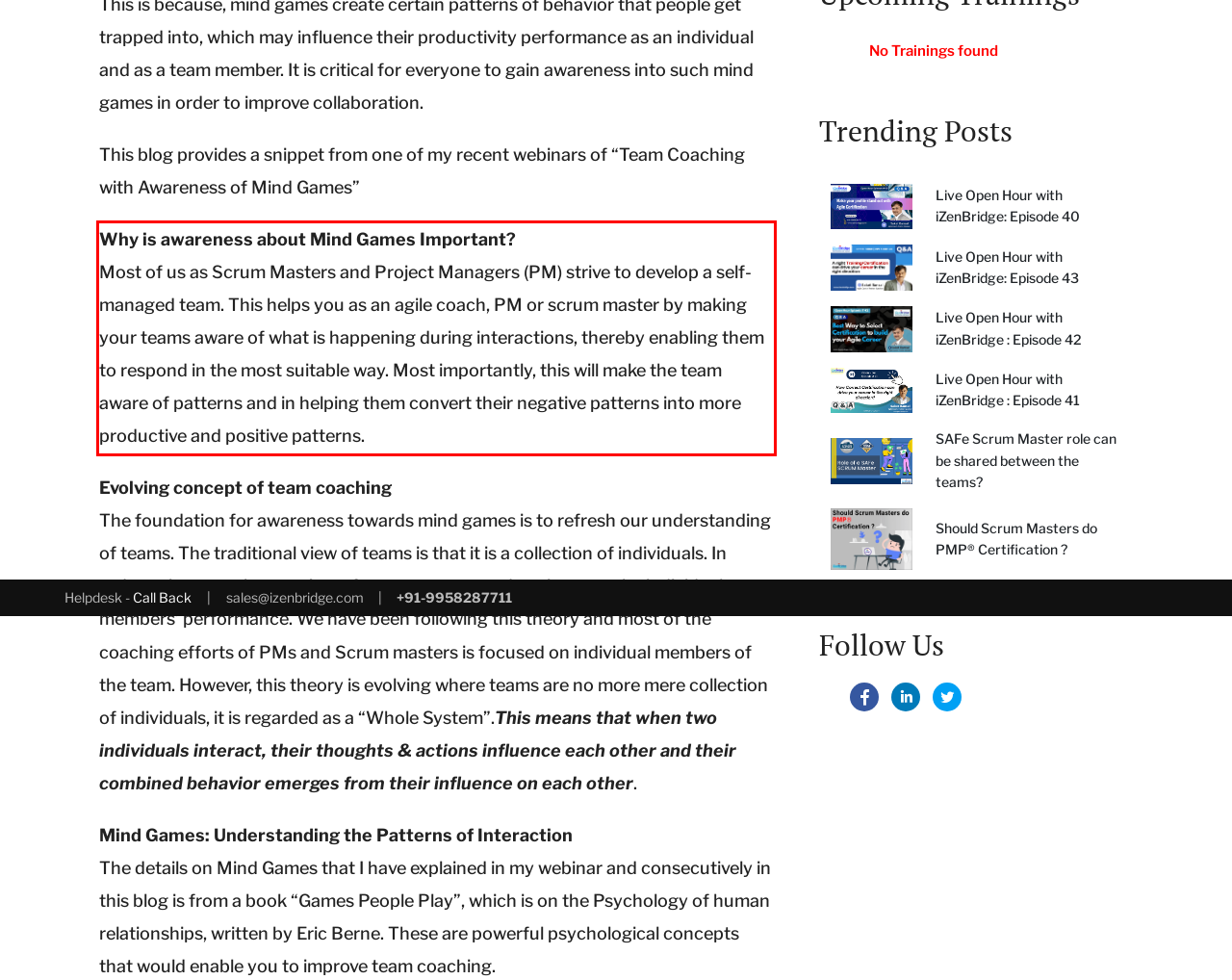Look at the provided screenshot of the webpage and perform OCR on the text within the red bounding box.

Why is awareness about Mind Games Important? Most of us as Scrum Masters and Project Managers (PM) strive to develop a self-managed team. This helps you as an agile coach, PM or scrum master by making your teams aware of what is happening during interactions, thereby enabling them to respond in the most suitable way. Most importantly, this will make the team aware of patterns and in helping them convert their negative patterns into more productive and positive patterns.